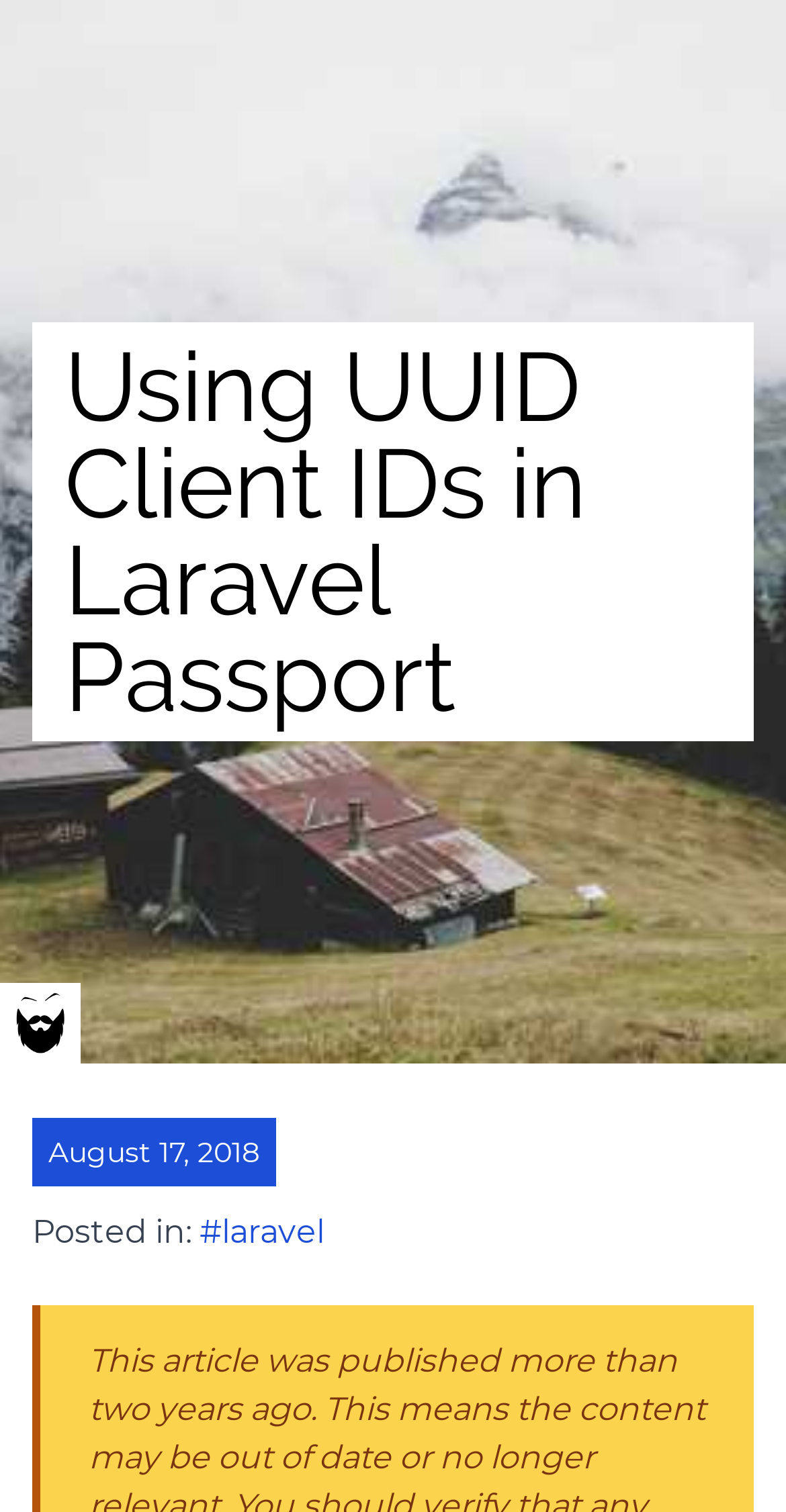What is the date of the article?
Utilize the image to construct a detailed and well-explained answer.

I found the date of the article by looking at the time element below the image, which contains the static text 'August 17, 2018'.